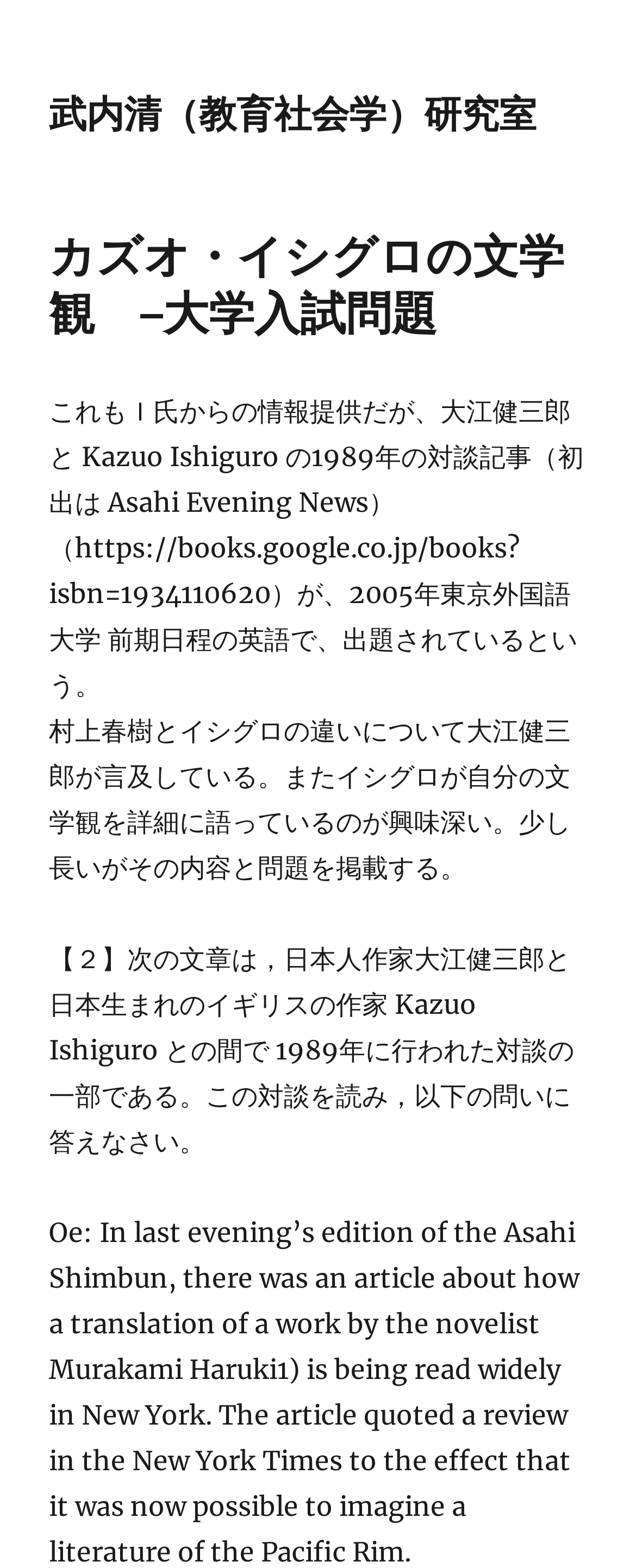Show the bounding box coordinates for the HTML element described as: "武内清（教育社会学）研究室".

[0.077, 0.058, 0.844, 0.087]